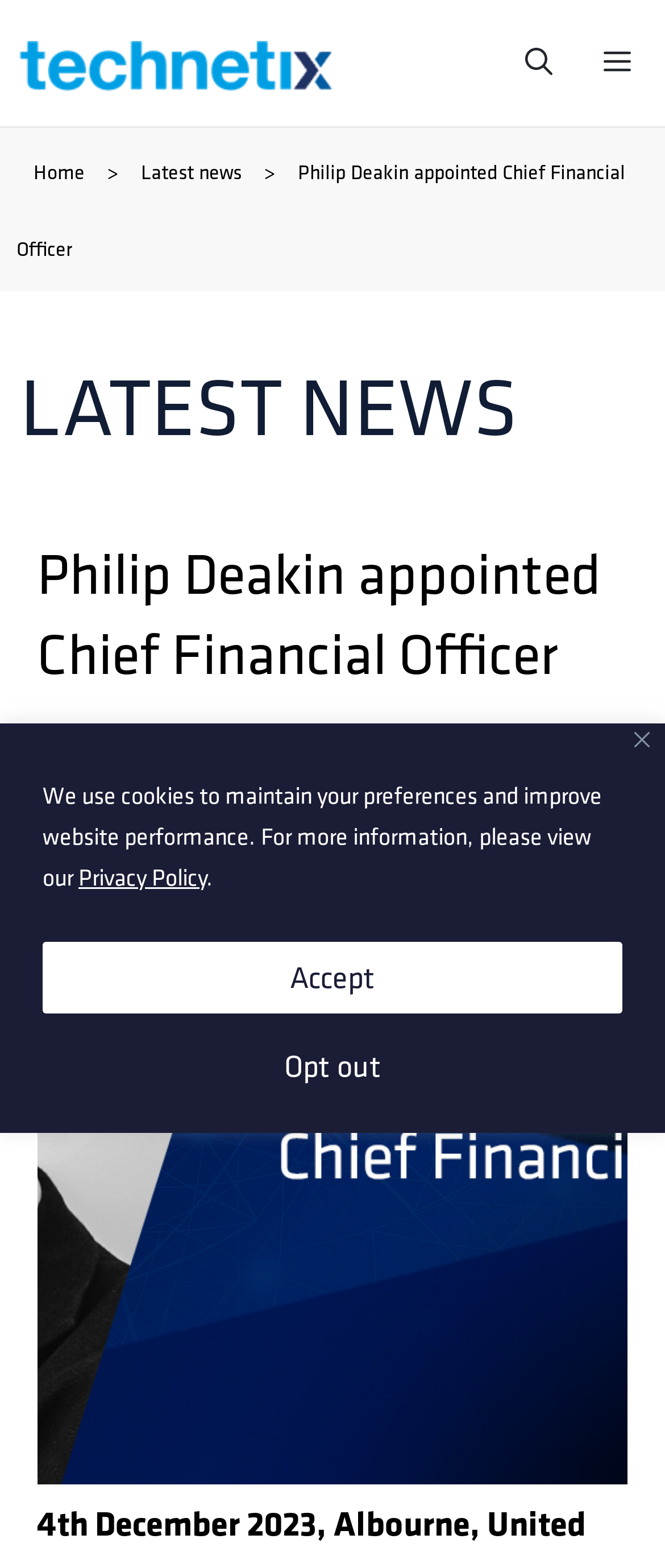Find the bounding box coordinates of the clickable region needed to perform the following instruction: "Open Search Bar". The coordinates should be provided as four float numbers between 0 and 1, i.e., [left, top, right, bottom].

[0.738, 0.008, 0.856, 0.073]